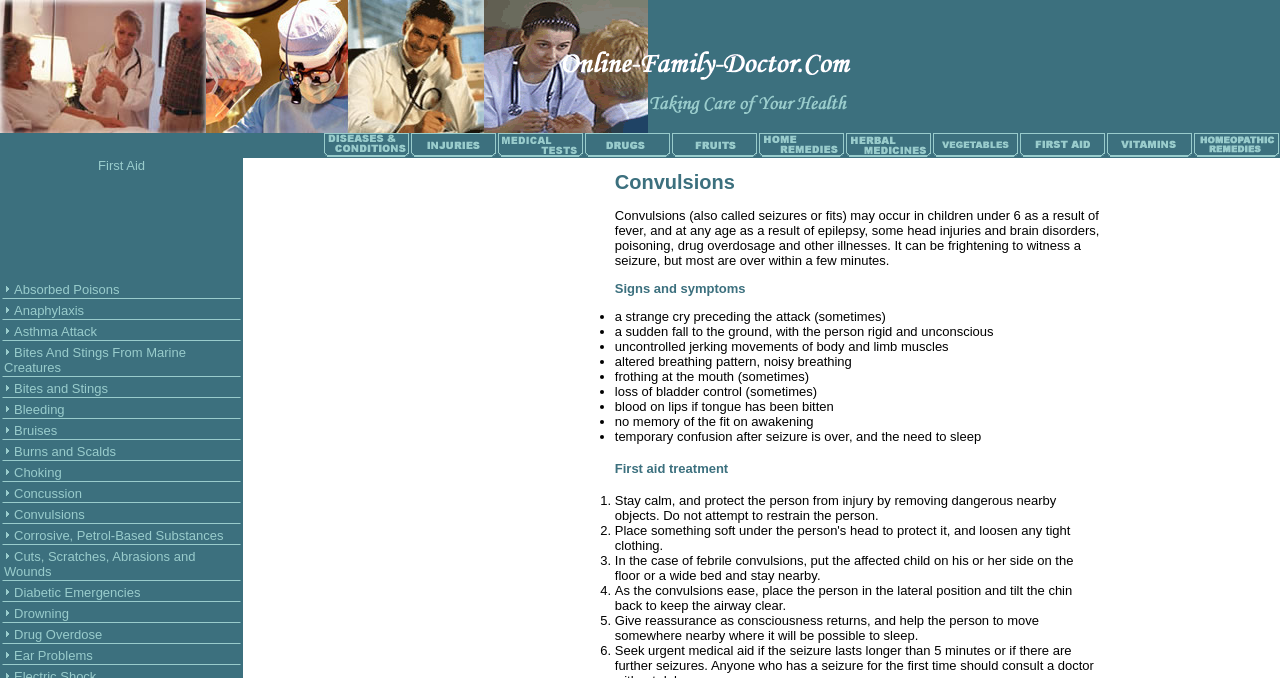Answer the question using only one word or a concise phrase: How many first aid topics are listed on the webpage?

At least 15